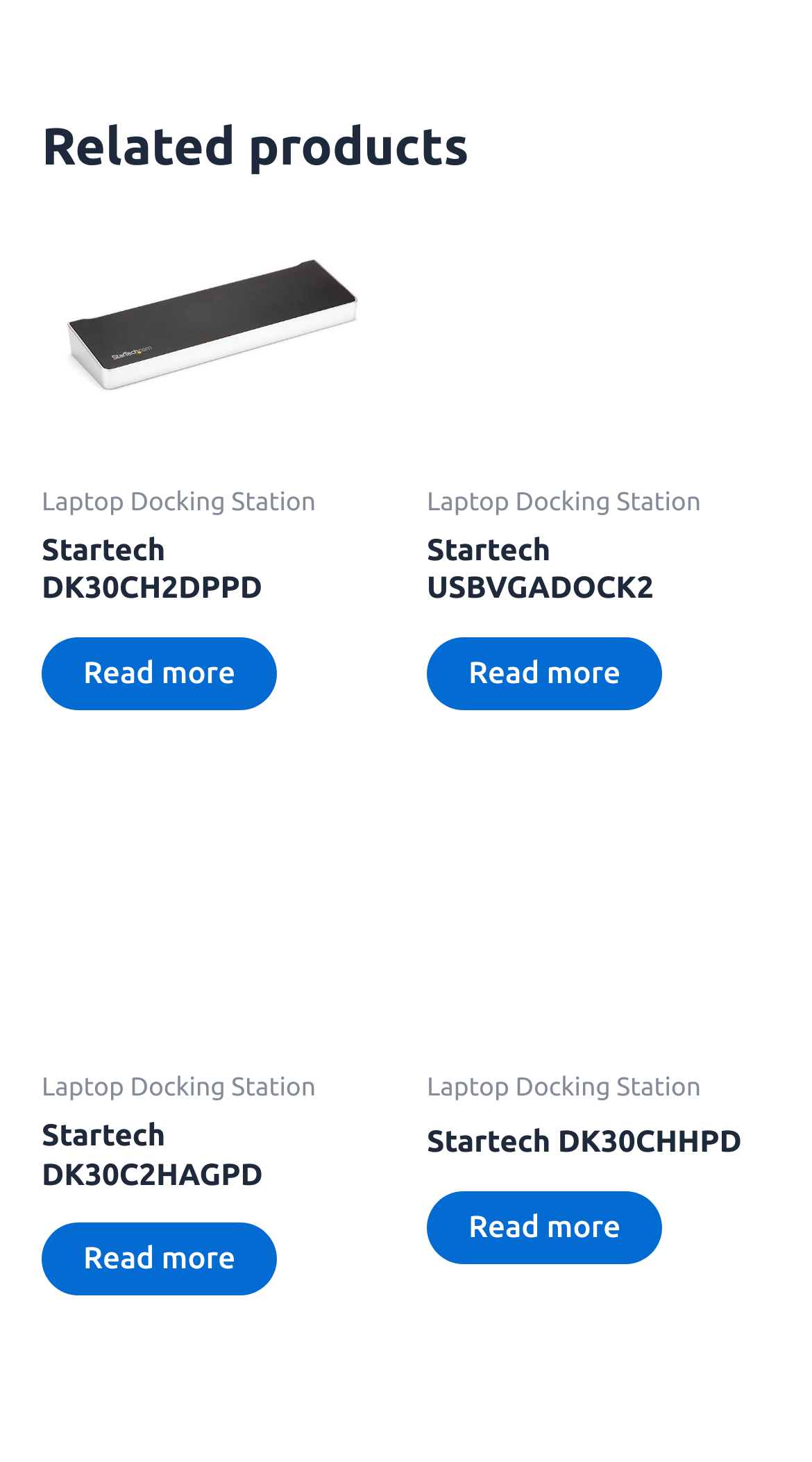Identify the bounding box coordinates for the element you need to click to achieve the following task: "Explore the product information of Startech DK30C2HAGPD". The coordinates must be four float values ranging from 0 to 1, formatted as [left, top, right, bottom].

[0.051, 0.764, 0.474, 0.826]